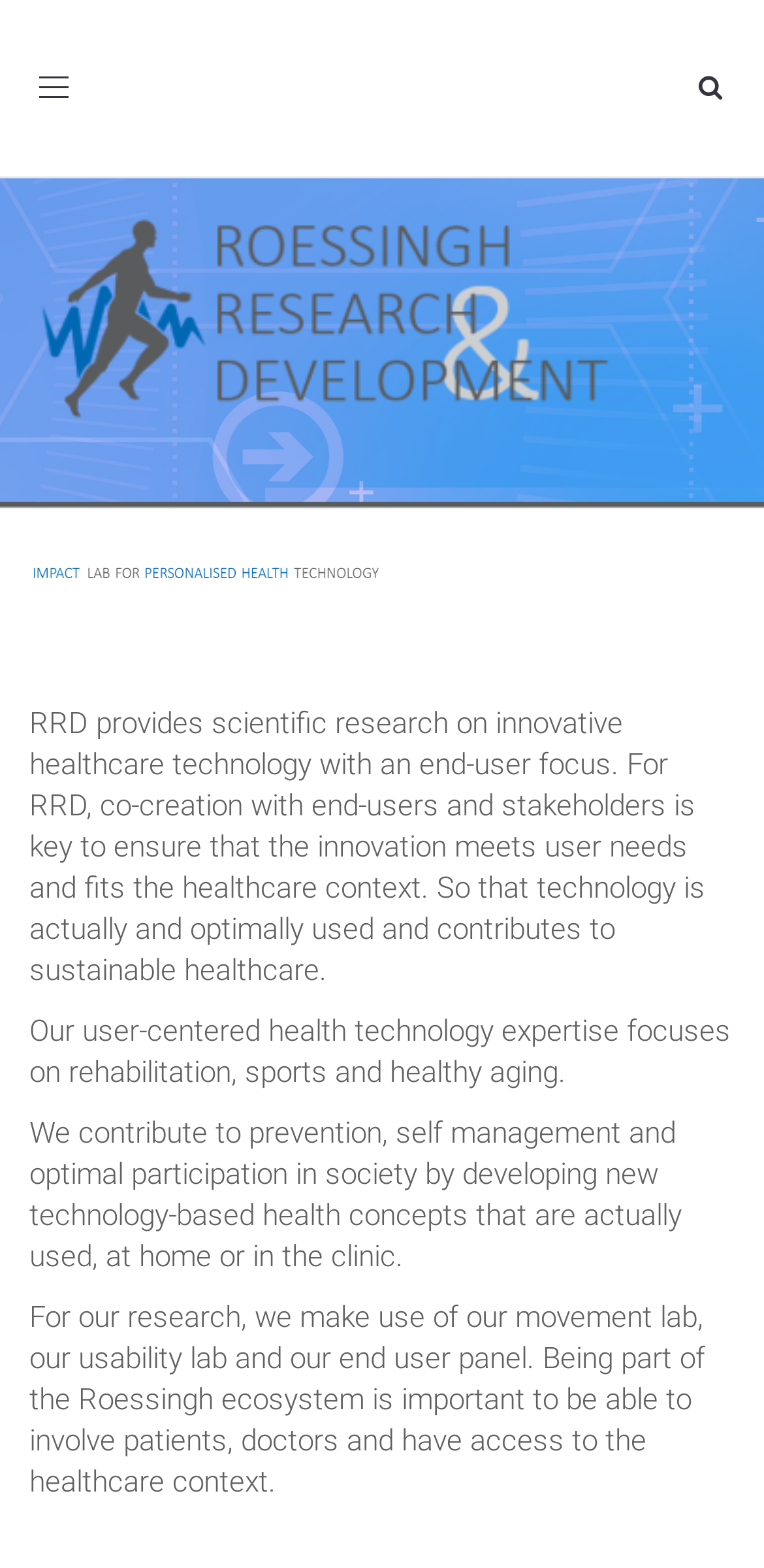What is the logo of the website?
Provide a concise answer using a single word or phrase based on the image.

RRD website ontwikkeling 2022_Logo